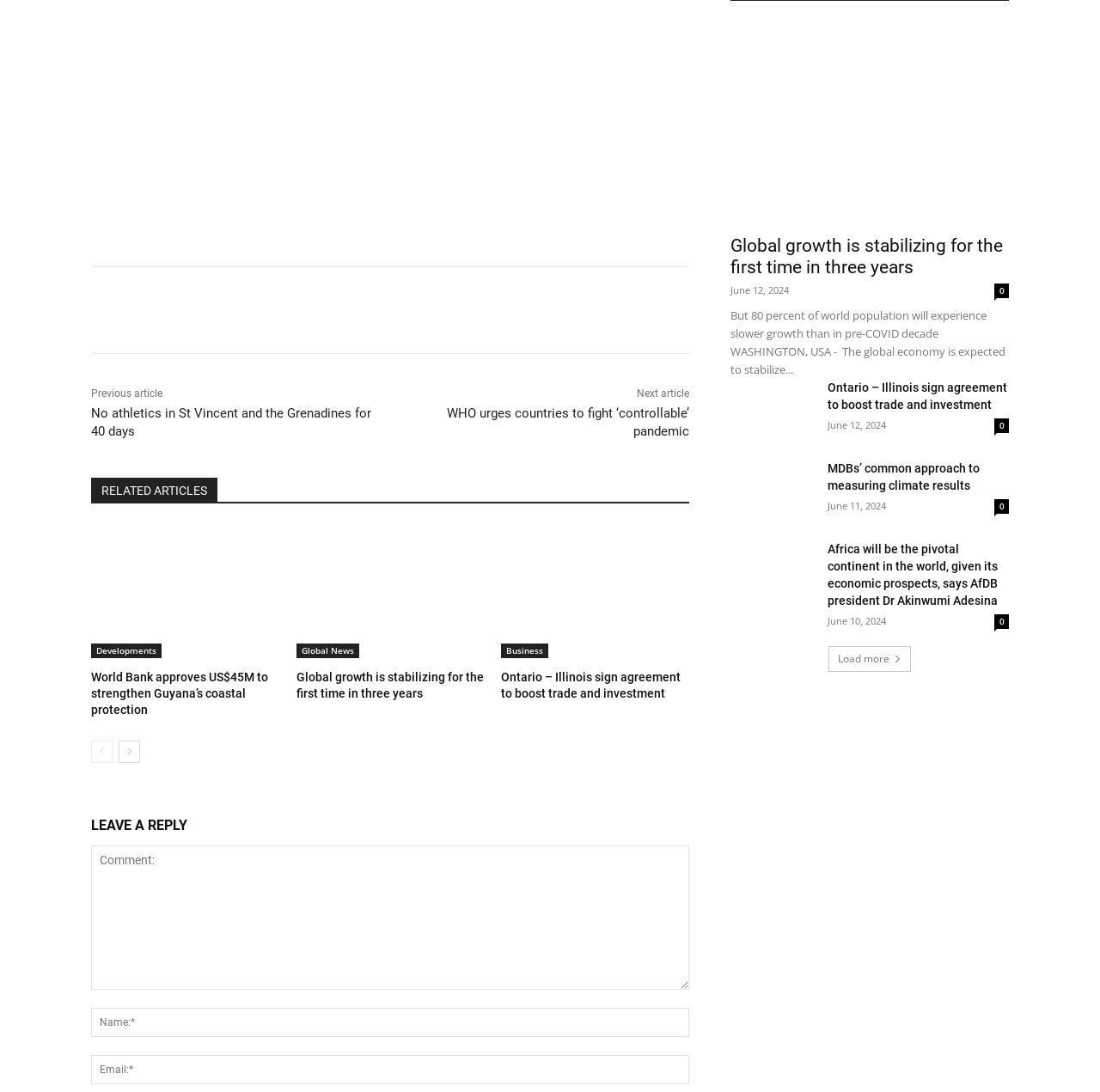Answer the following inquiry with a single word or phrase:
How many related articles are listed?

3